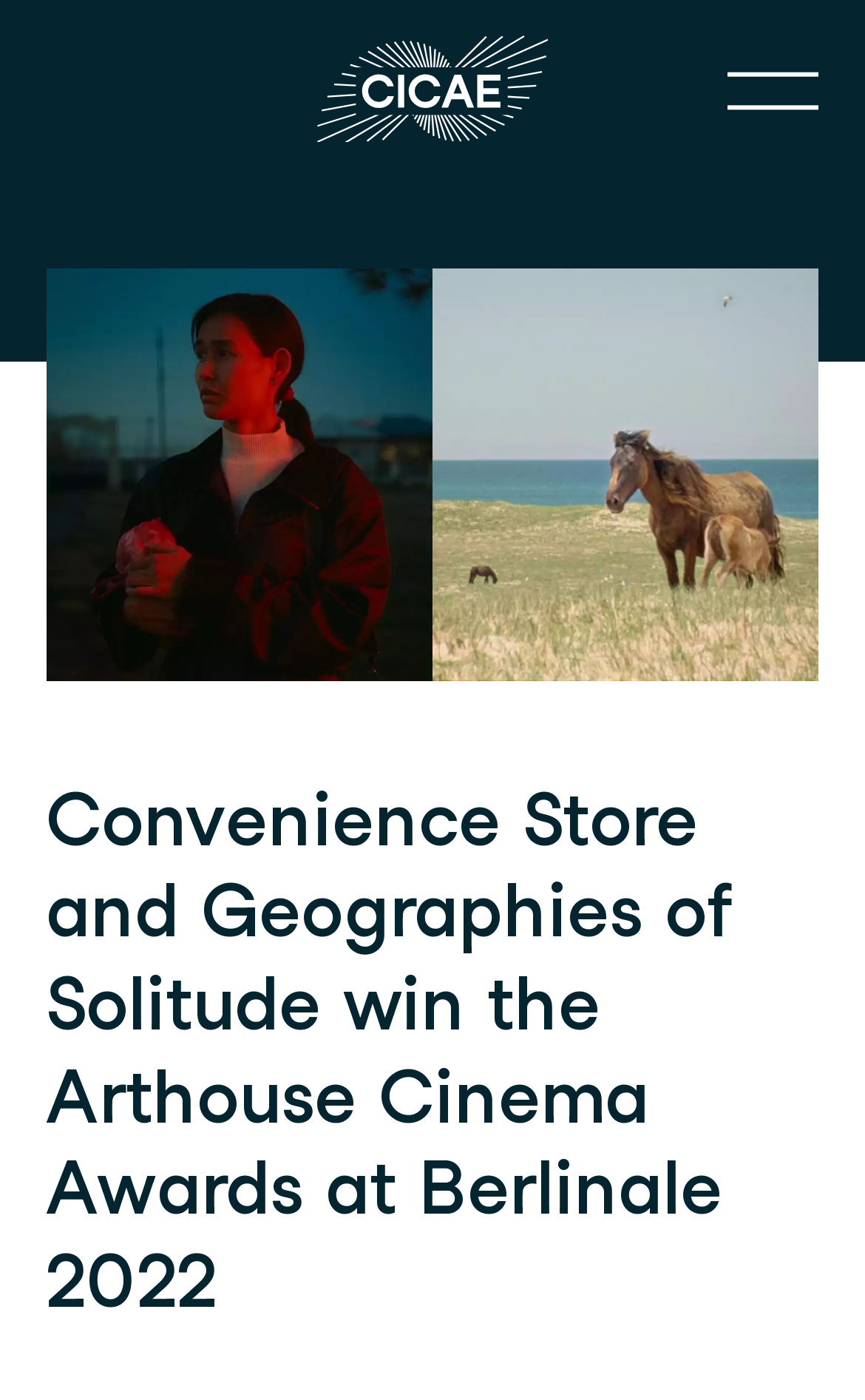Given the element description: "navigation", predict the bounding box coordinates of the UI element it refers to, using four float numbers between 0 and 1, i.e., [left, top, right, bottom].

[0.84, 0.024, 0.947, 0.103]